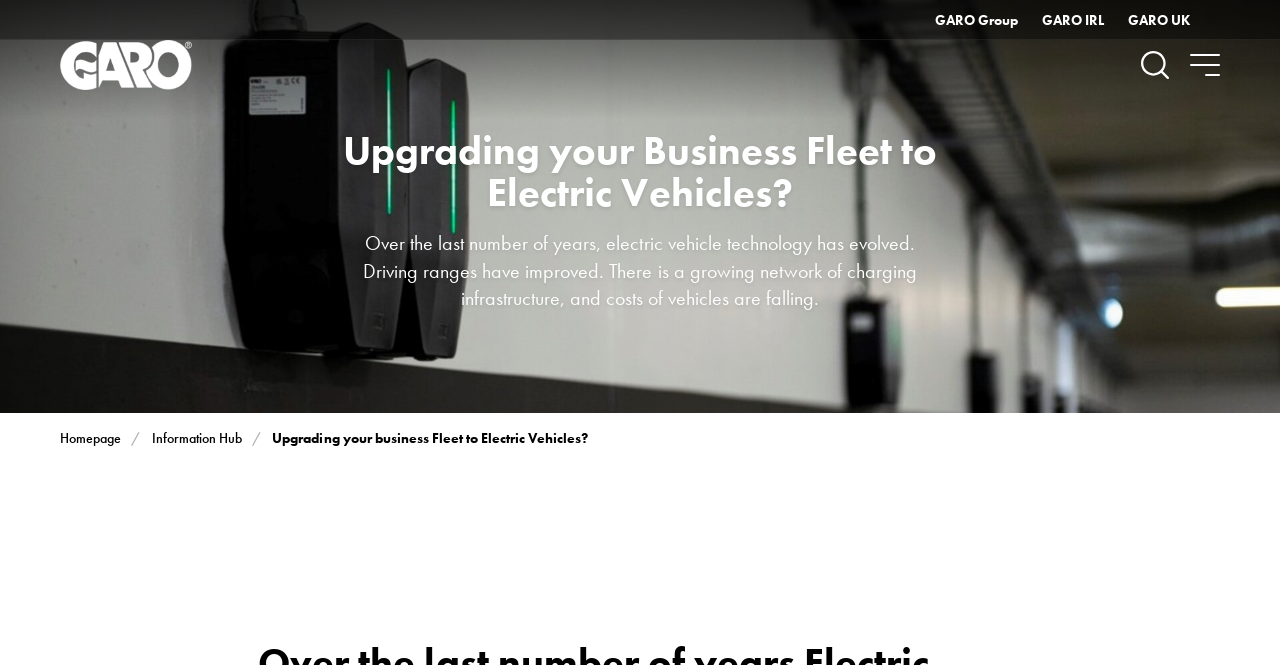What is the company name of the website?
Use the screenshot to answer the question with a single word or phrase.

GARO Electric Limited